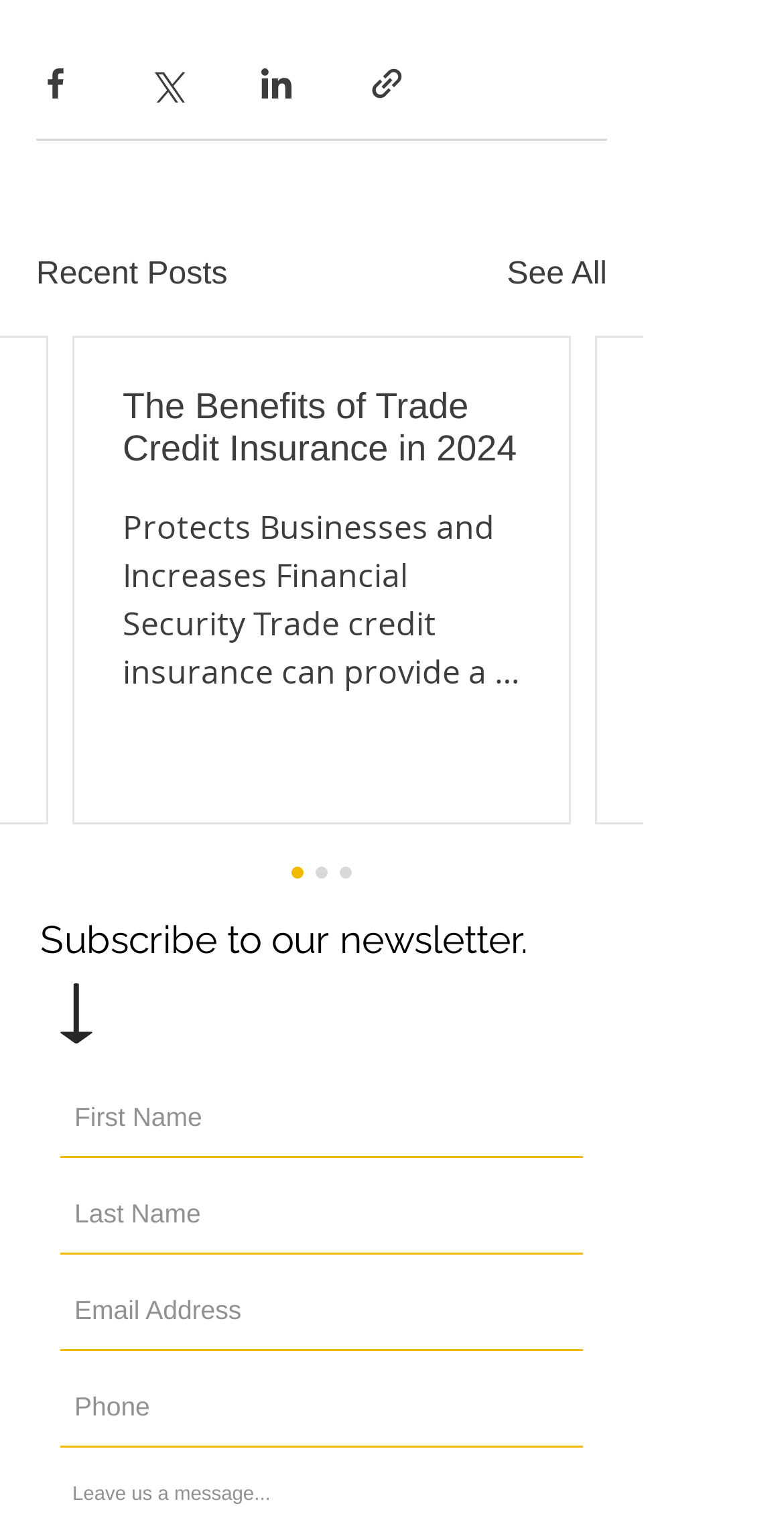Give the bounding box coordinates for the element described as: "Open Access News".

None